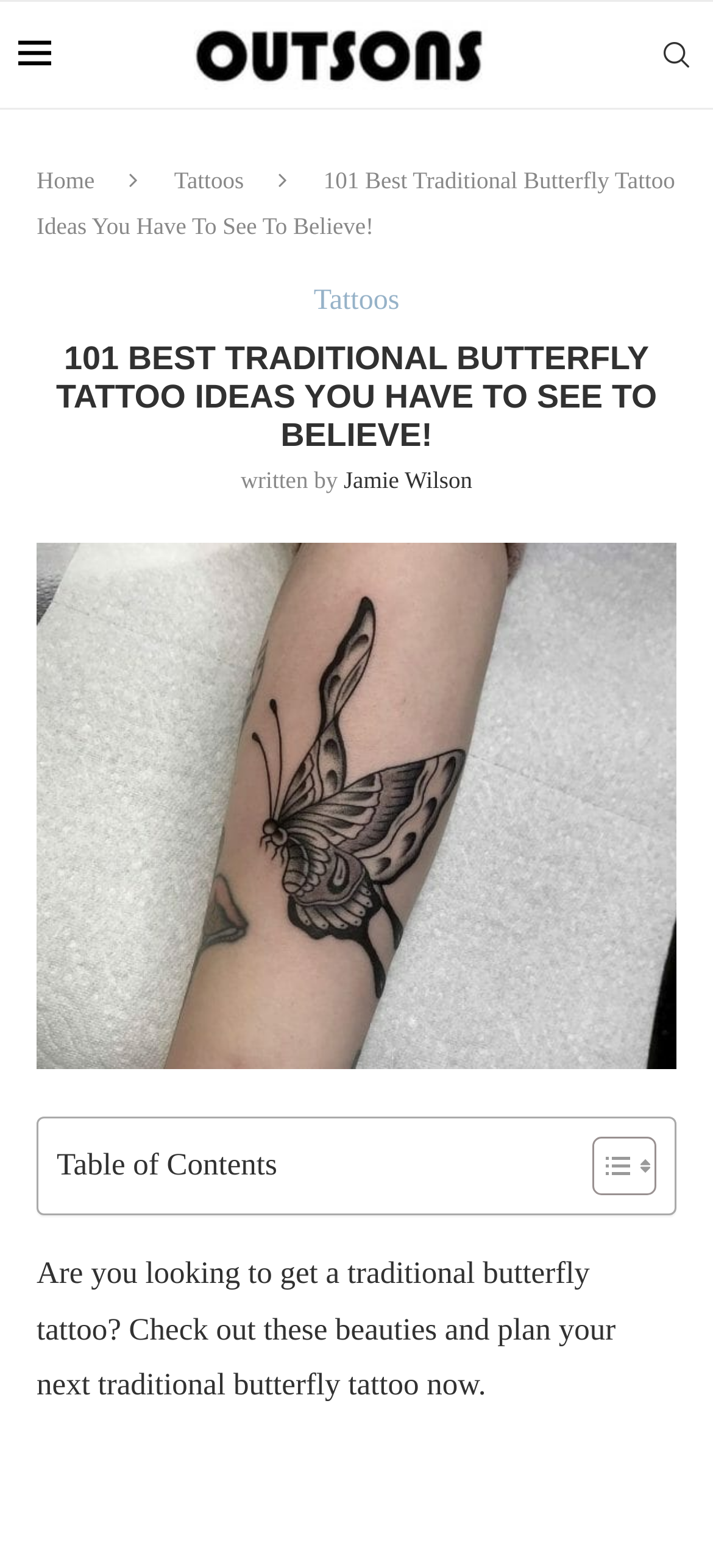Locate the bounding box of the UI element based on this description: "alt="Outsons"". Provide four float numbers between 0 and 1 as [left, top, right, bottom].

[0.272, 0.001, 0.684, 0.069]